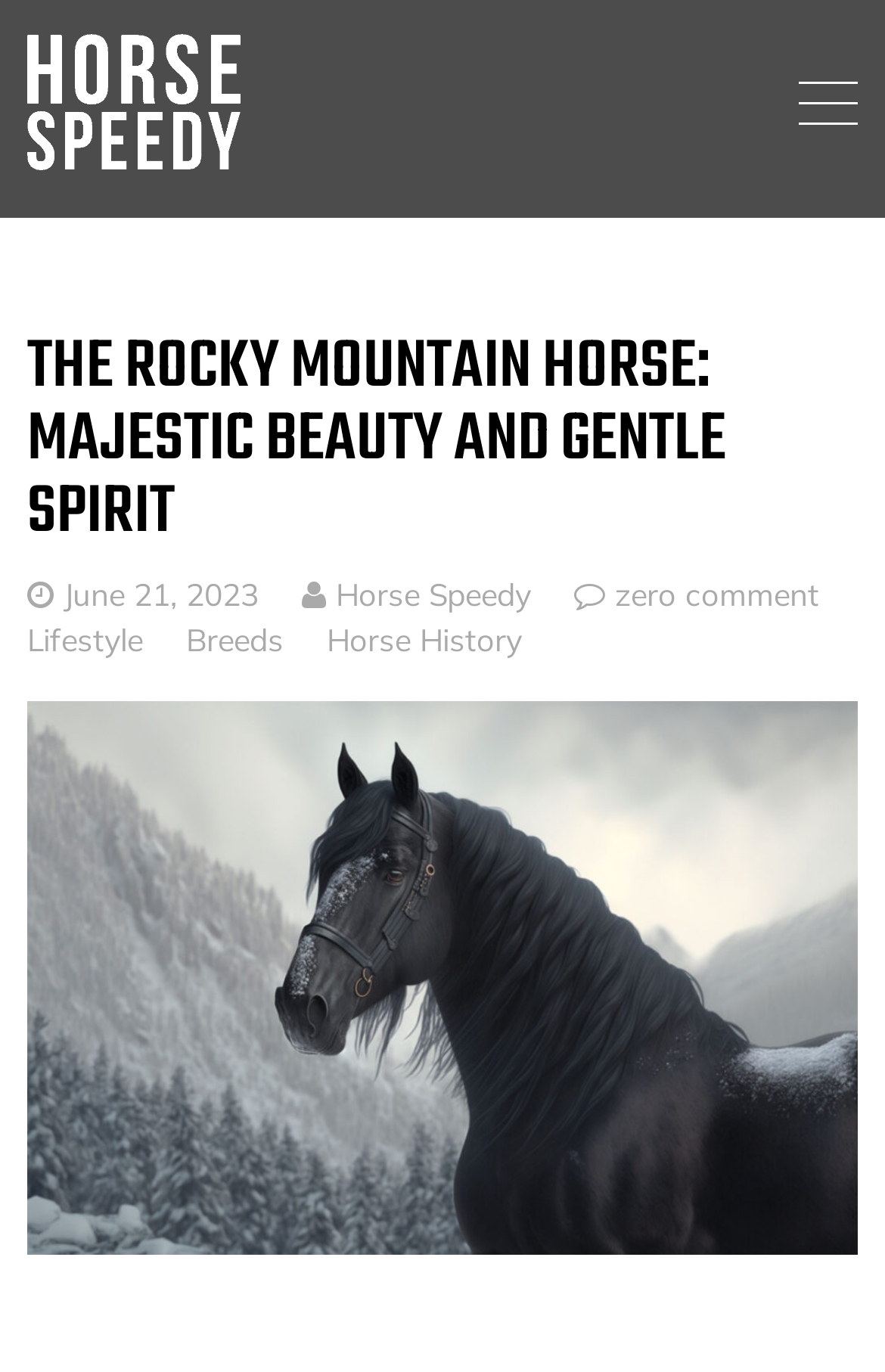What is the breed of horse featured in the main image?
Refer to the image and answer the question using a single word or phrase.

The Rocky Mountain Horse